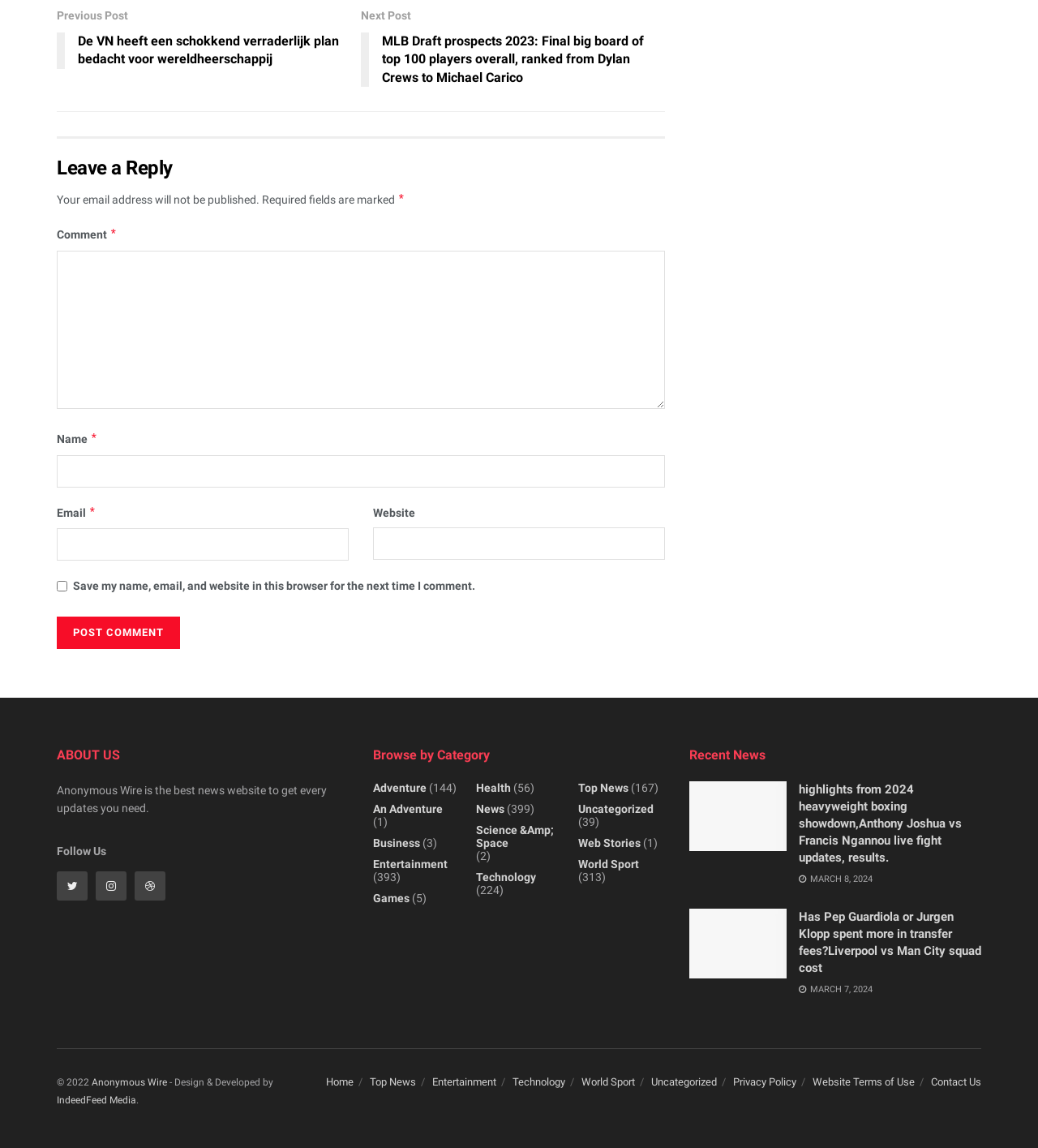Please specify the coordinates of the bounding box for the element that should be clicked to carry out this instruction: "Follow Us on social media". The coordinates must be four float numbers between 0 and 1, formatted as [left, top, right, bottom].

[0.055, 0.759, 0.084, 0.784]